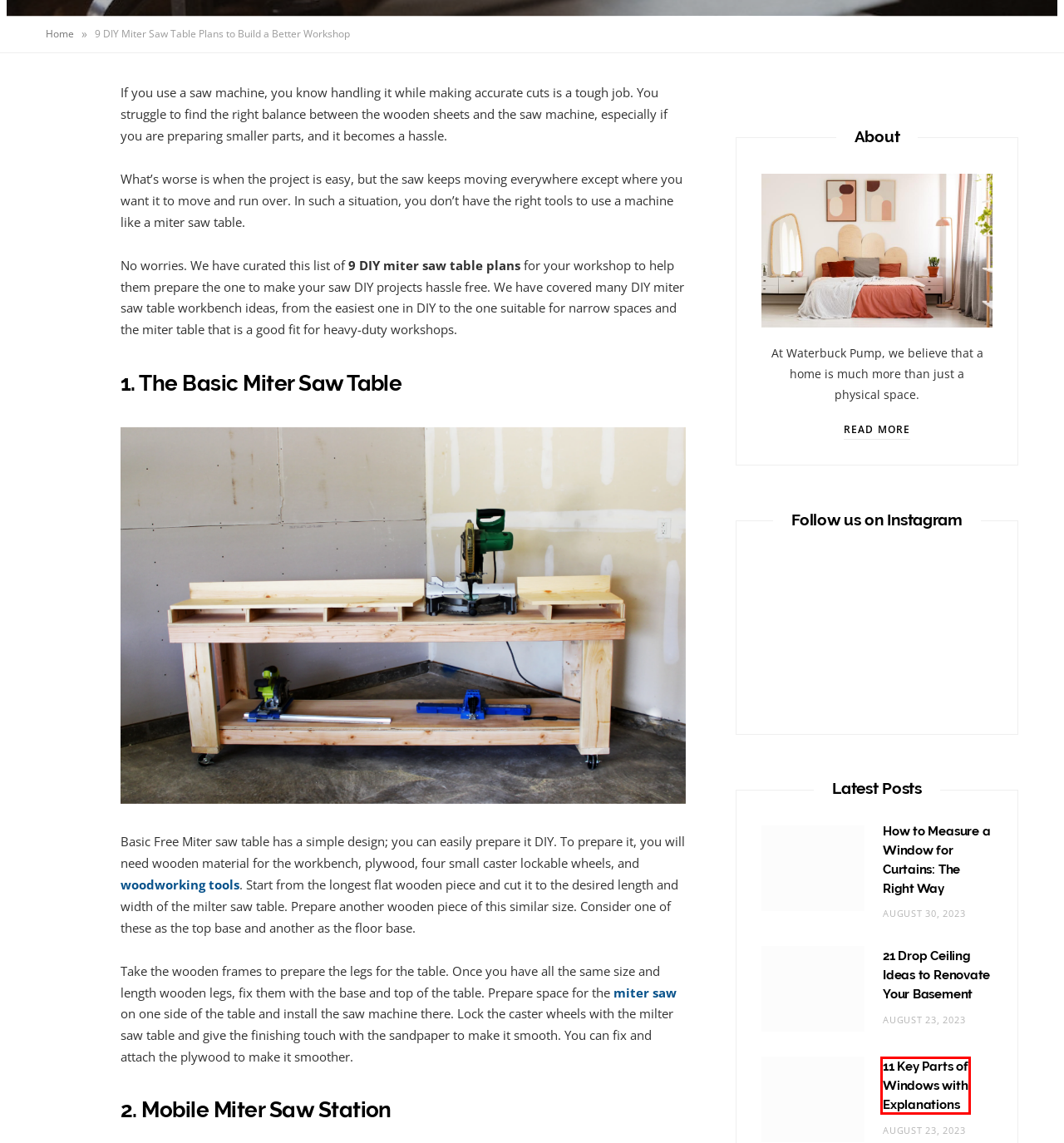Look at the given screenshot of a webpage with a red rectangle bounding box around a UI element. Pick the description that best matches the new webpage after clicking the element highlighted. The descriptions are:
A. About Us - WaterbuckPump
B. Paint Archives - WaterbuckPump
C. 21 Drop Ceiling Ideas to Renovate Your Basement - WaterbuckPump
D. How to Measure a Window for Curtains: The Right Way - WaterbuckPump
E. Privacy Policy - WaterbuckPump
F. 11 Key Parts of Windows with Explanations - WaterbuckPump
G. Contact Us - WaterbuckPump
H. 25 Exciting and Easy DIY Craft Ideas - WaterbuckPump

F